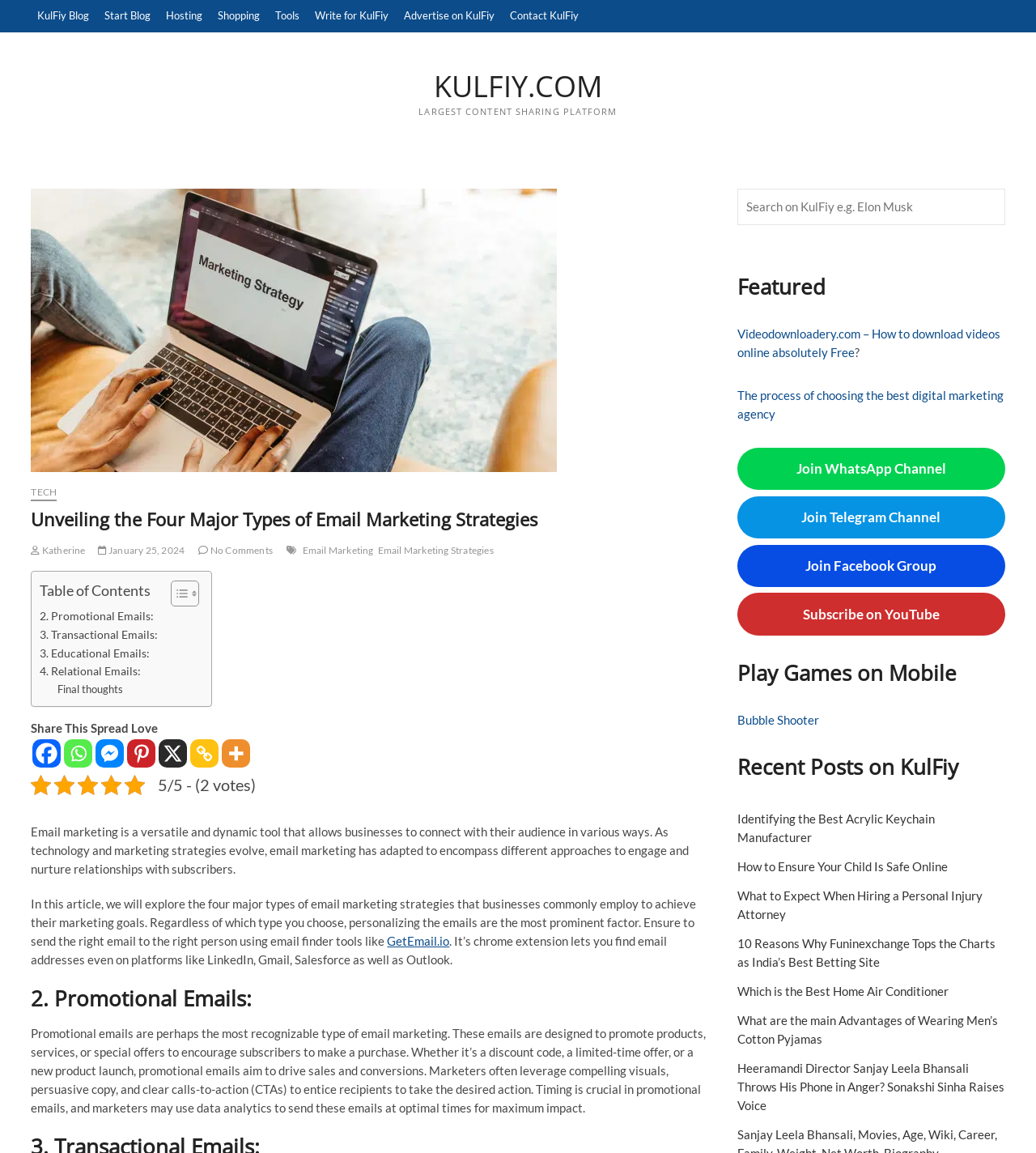Give the bounding box coordinates for this UI element: "Advertise on KulFiy". The coordinates should be four float numbers between 0 and 1, arranged as [left, top, right, bottom].

[0.384, 0.0, 0.484, 0.028]